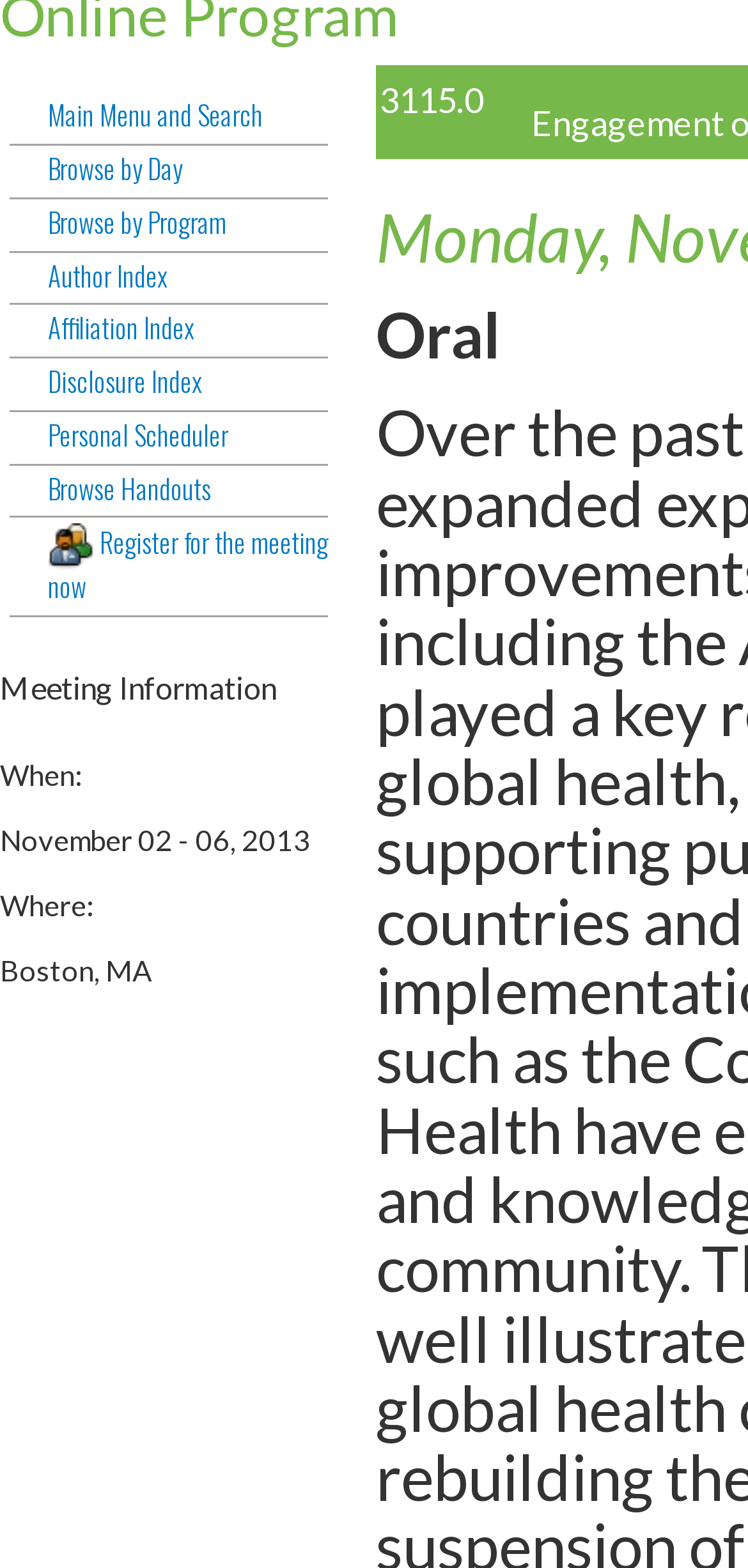Using the format (top-left x, top-left y, bottom-right x, bottom-right y), and given the element description, identify the bounding box coordinates within the screenshot: Main Menu and Search

[0.013, 0.063, 0.438, 0.093]